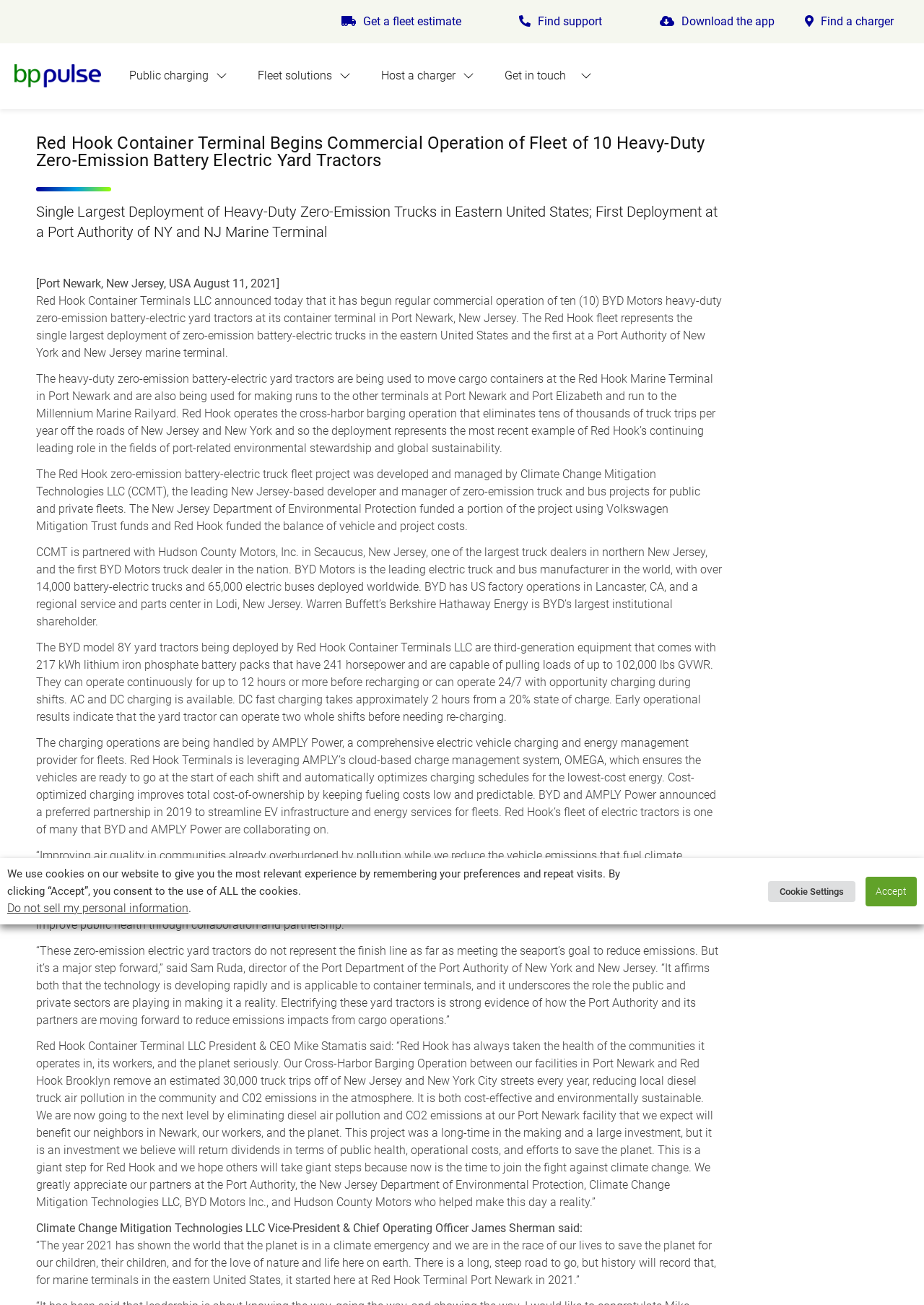Articulate a complete and detailed caption of the webpage elements.

This webpage is about Red Hook Container Terminal's deployment of heavy-duty zero-emission battery electric yard tractors at its container terminal in Port Newark, New Jersey. The page has a navigation menu at the top right corner, with options like "Public charging", "Fleet solutions", "Host a charger", and "Get in touch". Below the navigation menu, there is a bp pulse logo on the top left corner.

The main content of the page is divided into several sections. The first section has a heading that announces the deployment of the zero-emission trucks, followed by a subheading that provides more details about the deployment. Below the headings, there is a paragraph of text that describes the deployment and its significance.

The next section has several paragraphs of text that provide more information about the deployment, including the benefits of using zero-emission trucks, the role of Climate Change Mitigation Technologies LLC in developing and managing the project, and the funding provided by the New Jersey Department of Environmental Protection.

There are also quotes from several individuals, including the New Jersey Department of Environmental Protection Commissioner, the director of the Port Department of the Port Authority of New York and New Jersey, and the President & CEO of Red Hook Container Terminal LLC, discussing the significance of the deployment and its impact on the environment.

At the bottom of the page, there is a cookie consent dialog that informs users about the use of cookies on the website and provides options to accept or decline the use of cookies.

There are four links at the top of the page, including "Get a fleet estimate", "Find support", "Download the app", and "Find a charger", which are likely related to the services offered by bp pulse.